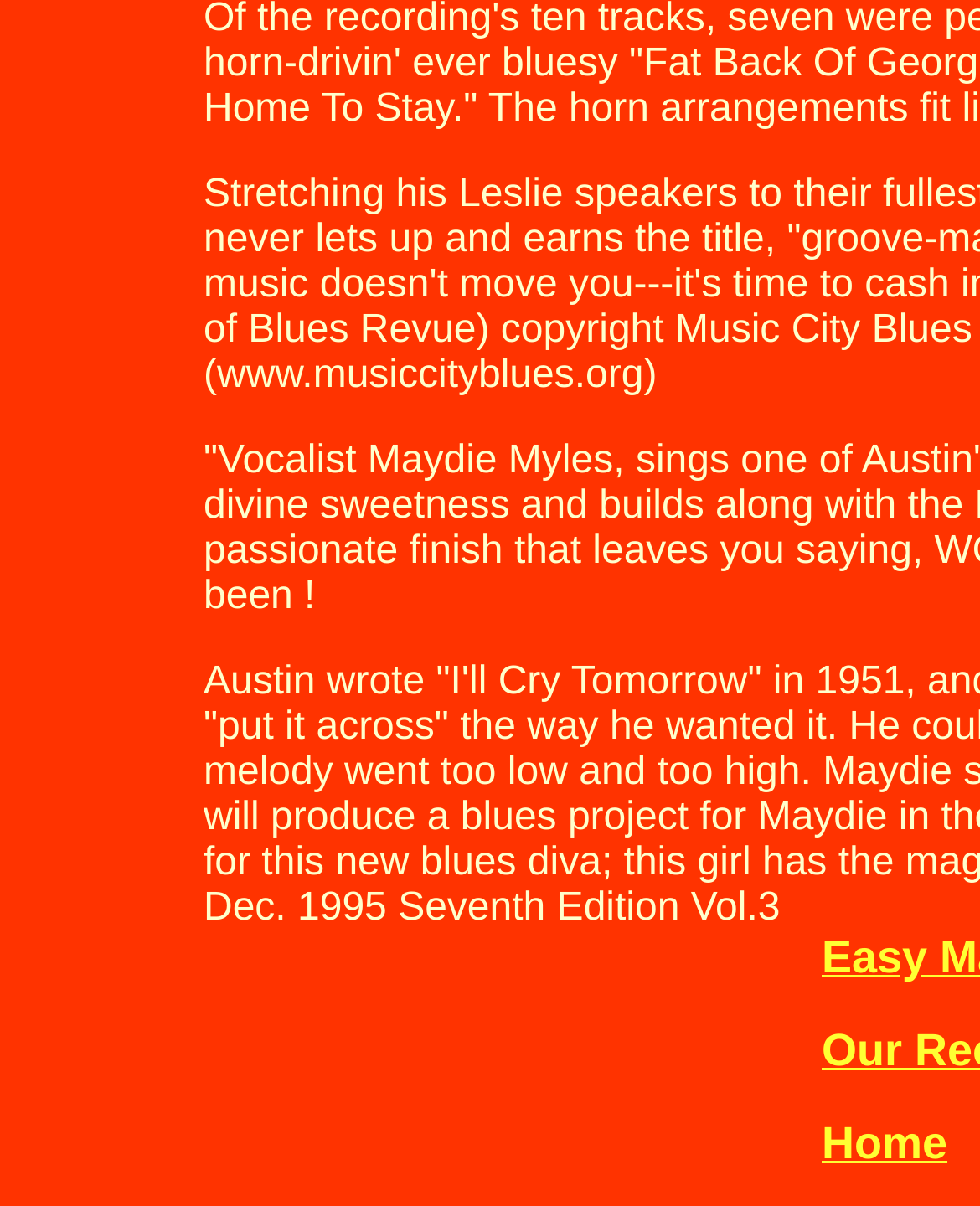Give a succinct answer to this question in a single word or phrase: 
What is the layout of the elements at the top of the page?

Table layout